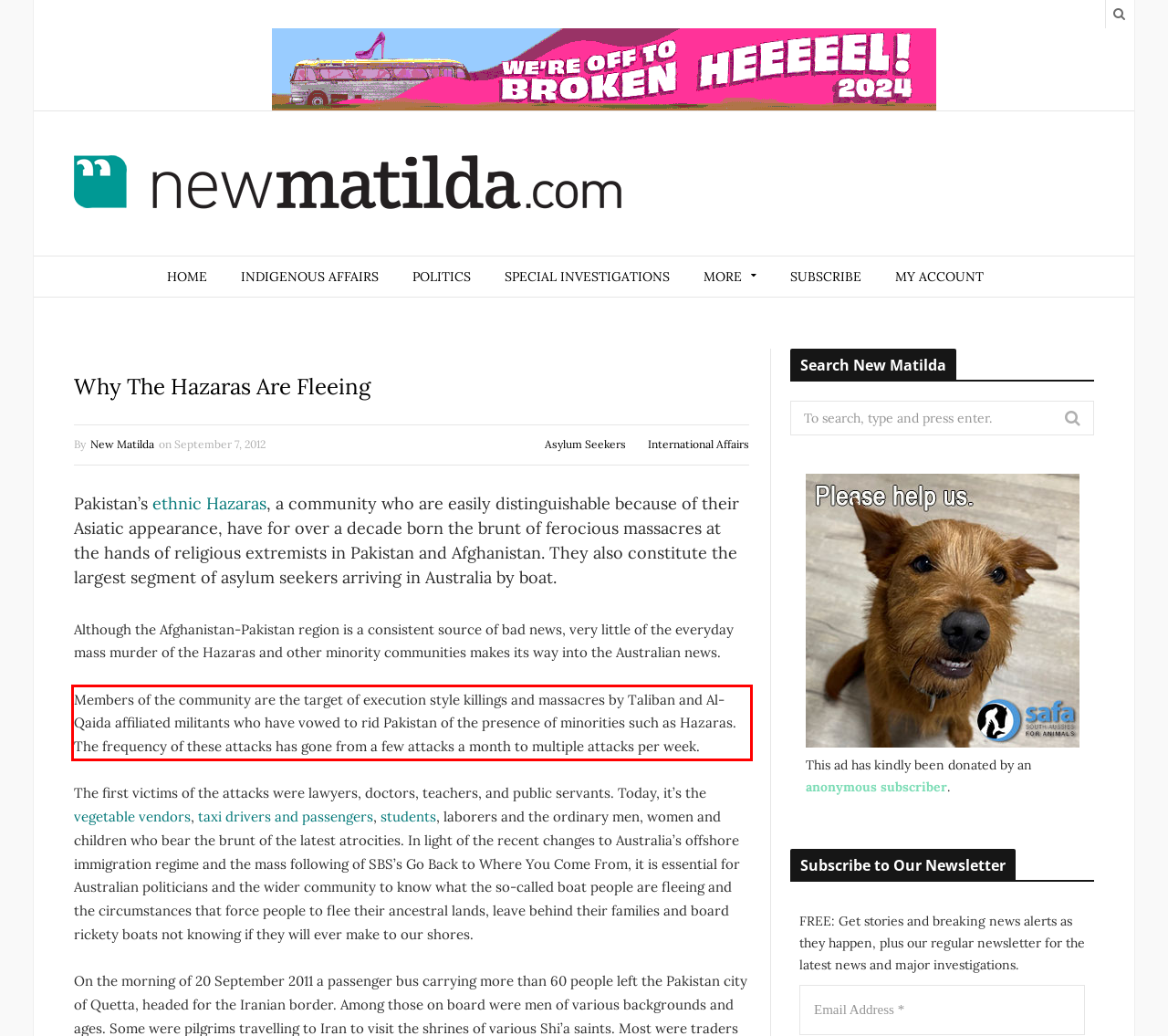You are presented with a webpage screenshot featuring a red bounding box. Perform OCR on the text inside the red bounding box and extract the content.

Members of the community are the target of execution style killings and massacres by Taliban and Al-Qaida affiliated militants who have vowed to rid Pakistan of the presence of minorities such as Hazaras. The frequency of these attacks has gone from a few attacks a month to multiple attacks per week.